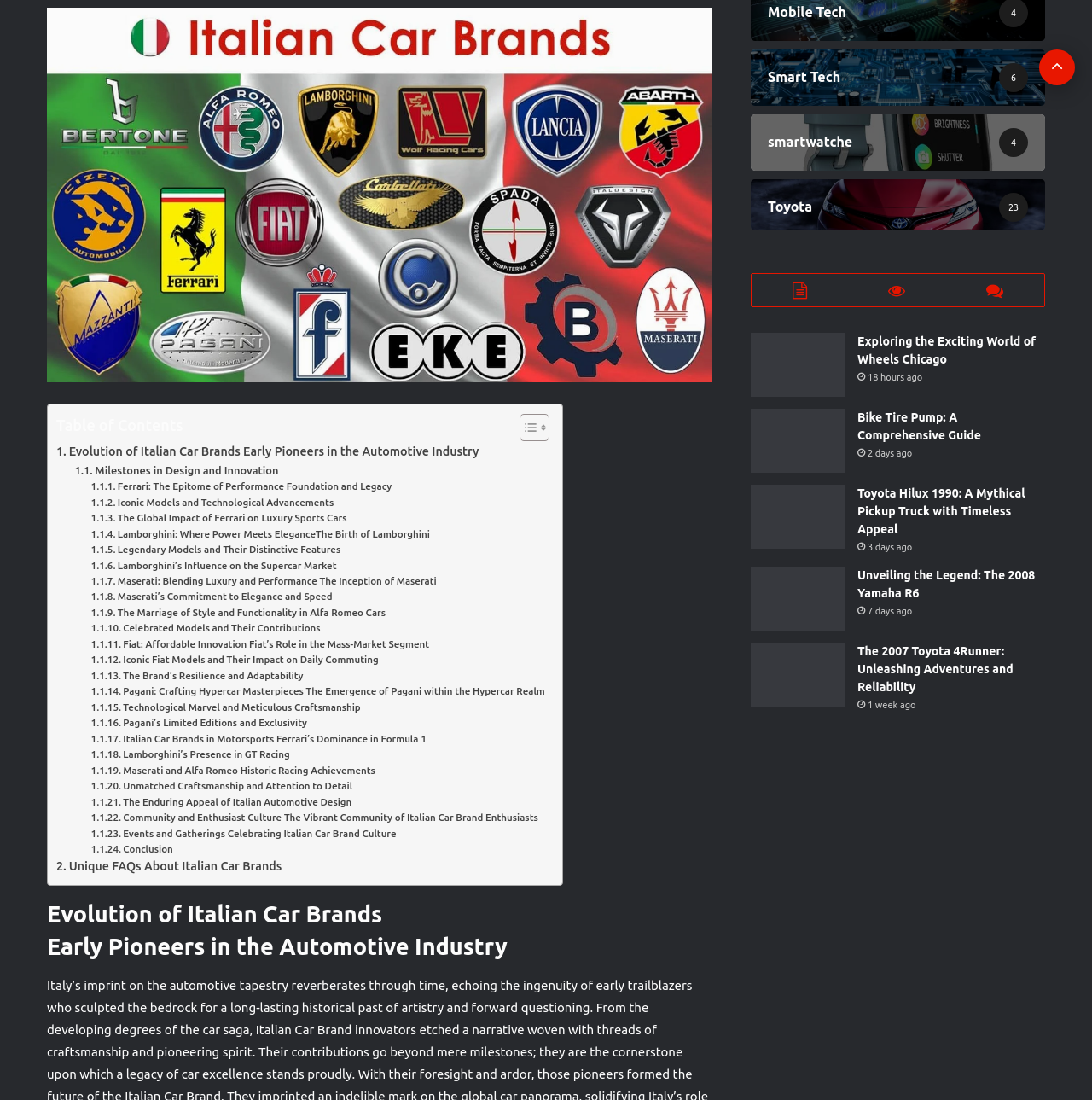Extract the bounding box coordinates for the UI element described by the text: "Iconic Models and Technological Advancements". The coordinates should be in the form of [left, top, right, bottom] with values between 0 and 1.

[0.083, 0.45, 0.306, 0.464]